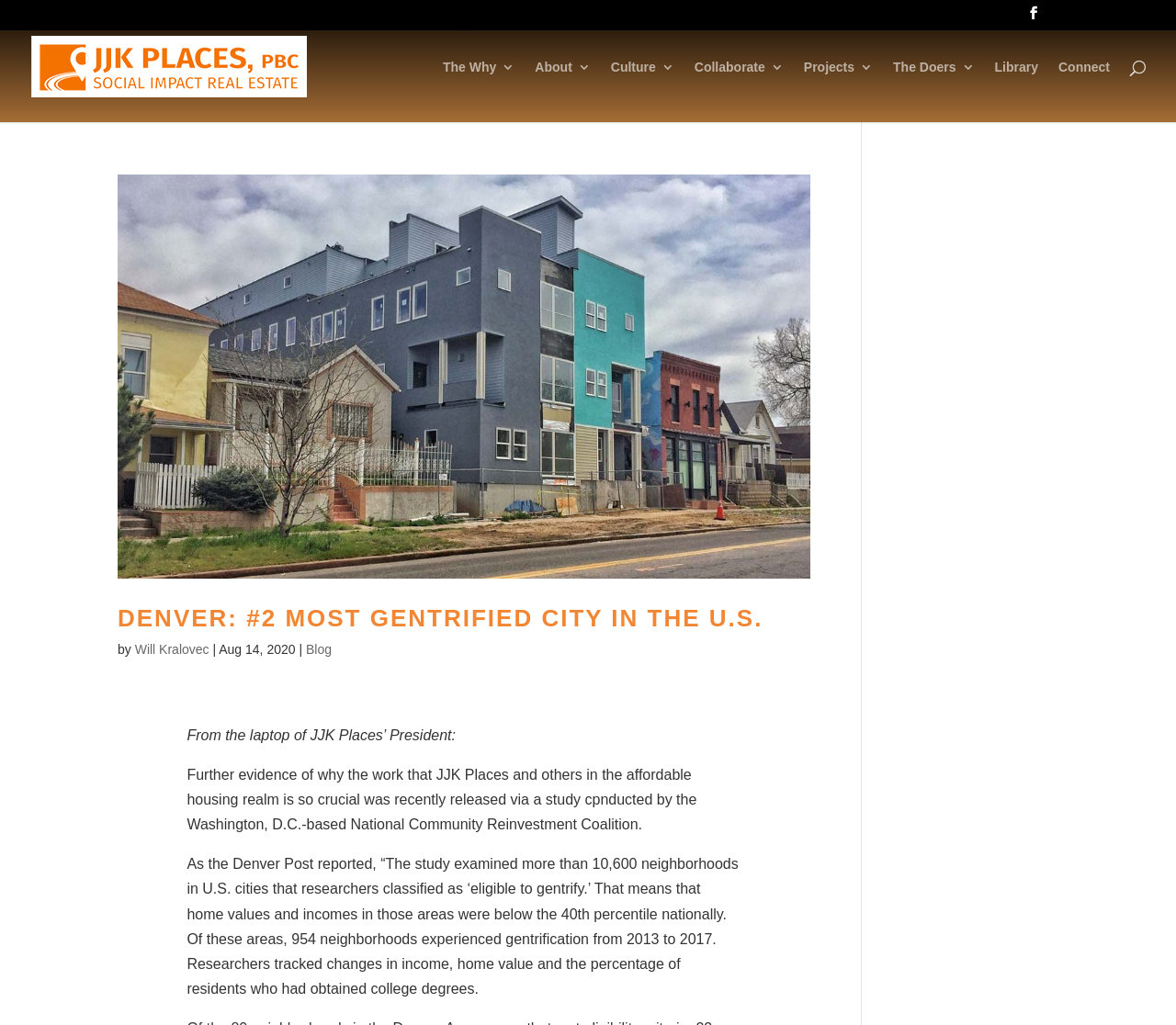Answer the question with a single word or phrase: 
Who is the author of the latest article?

Will Kralovec